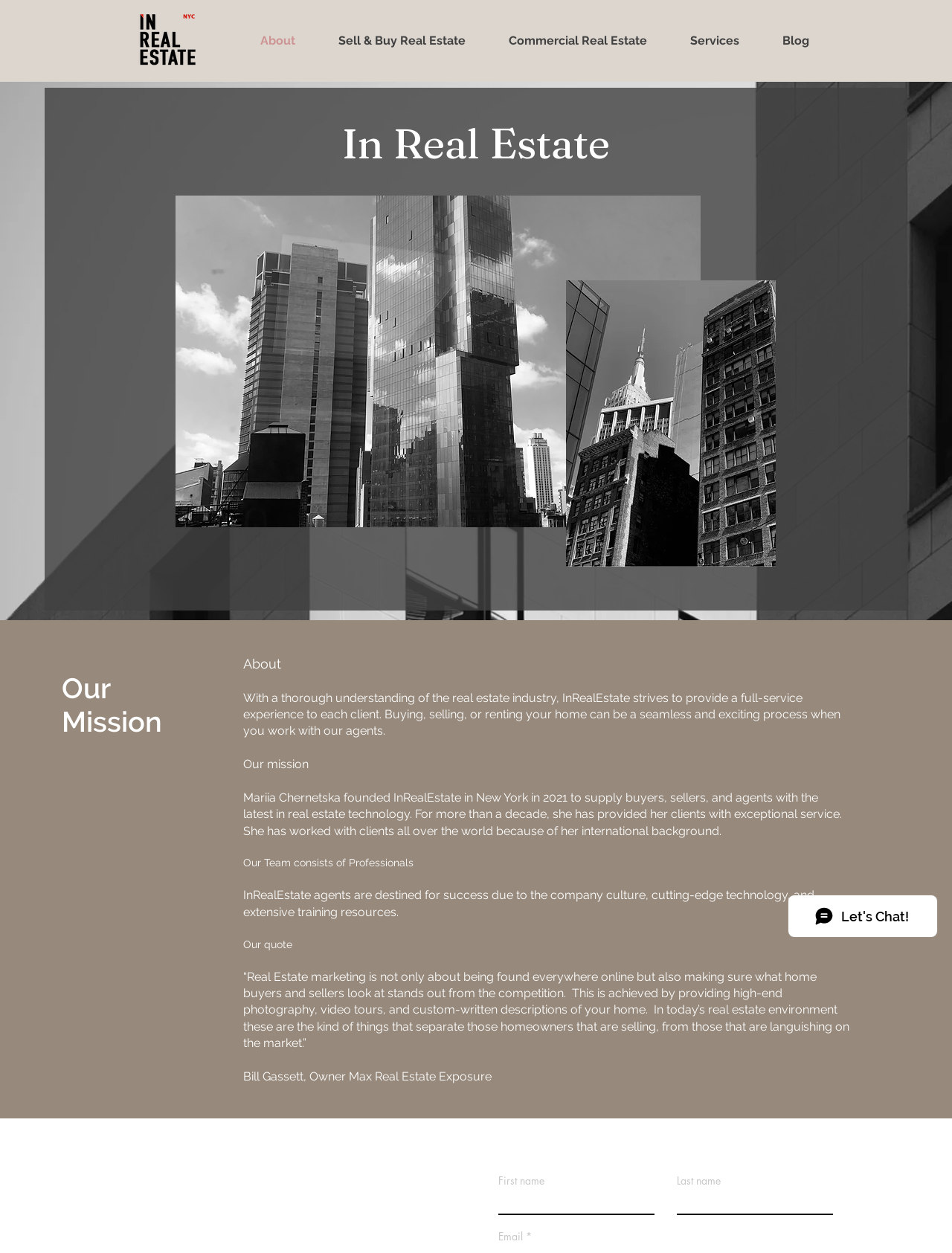Locate the bounding box of the UI element with the following description: "About".

[0.251, 0.018, 0.333, 0.047]